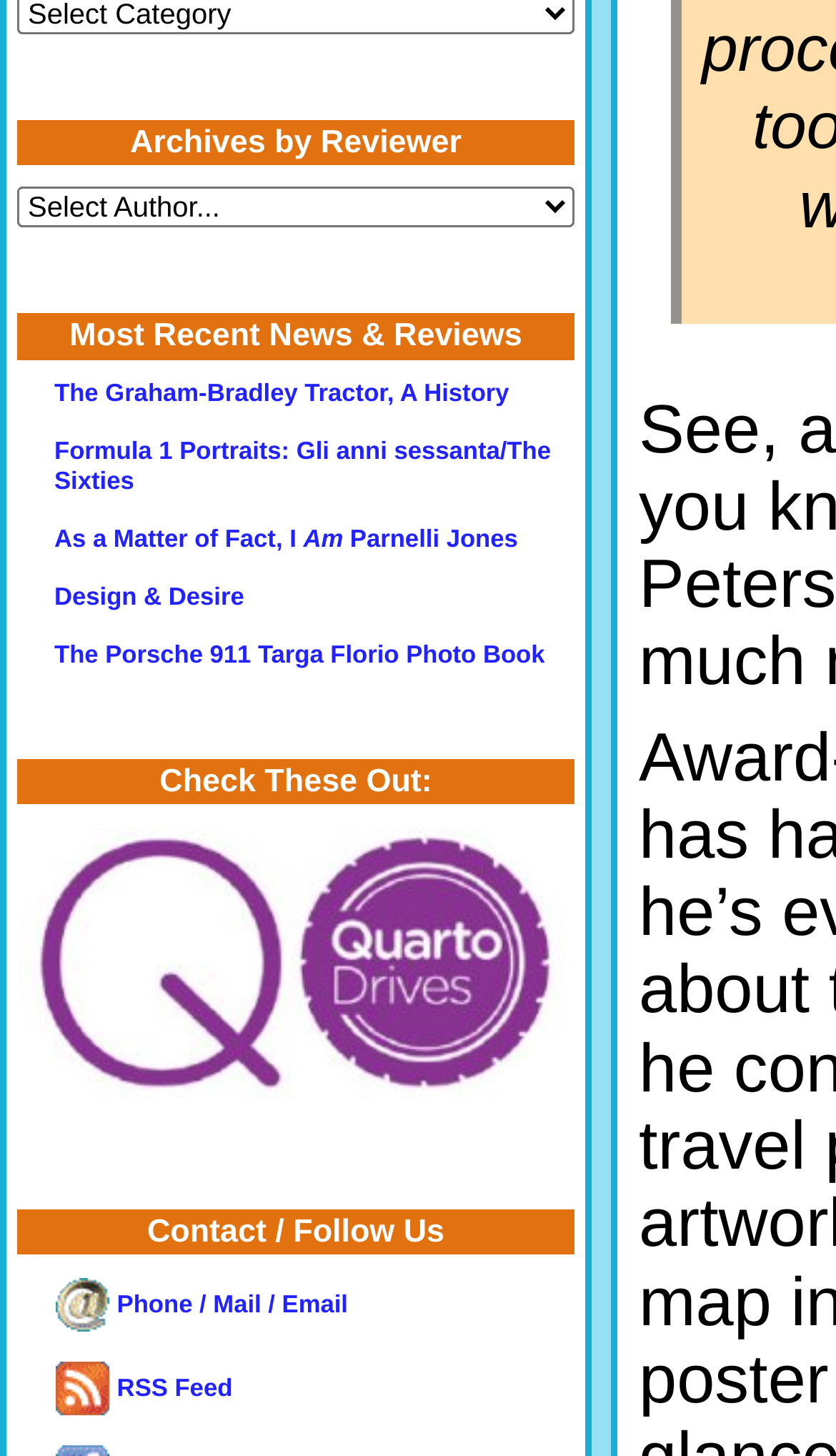What is the last option to contact or follow the website? Using the information from the screenshot, answer with a single word or phrase.

RSS Feed